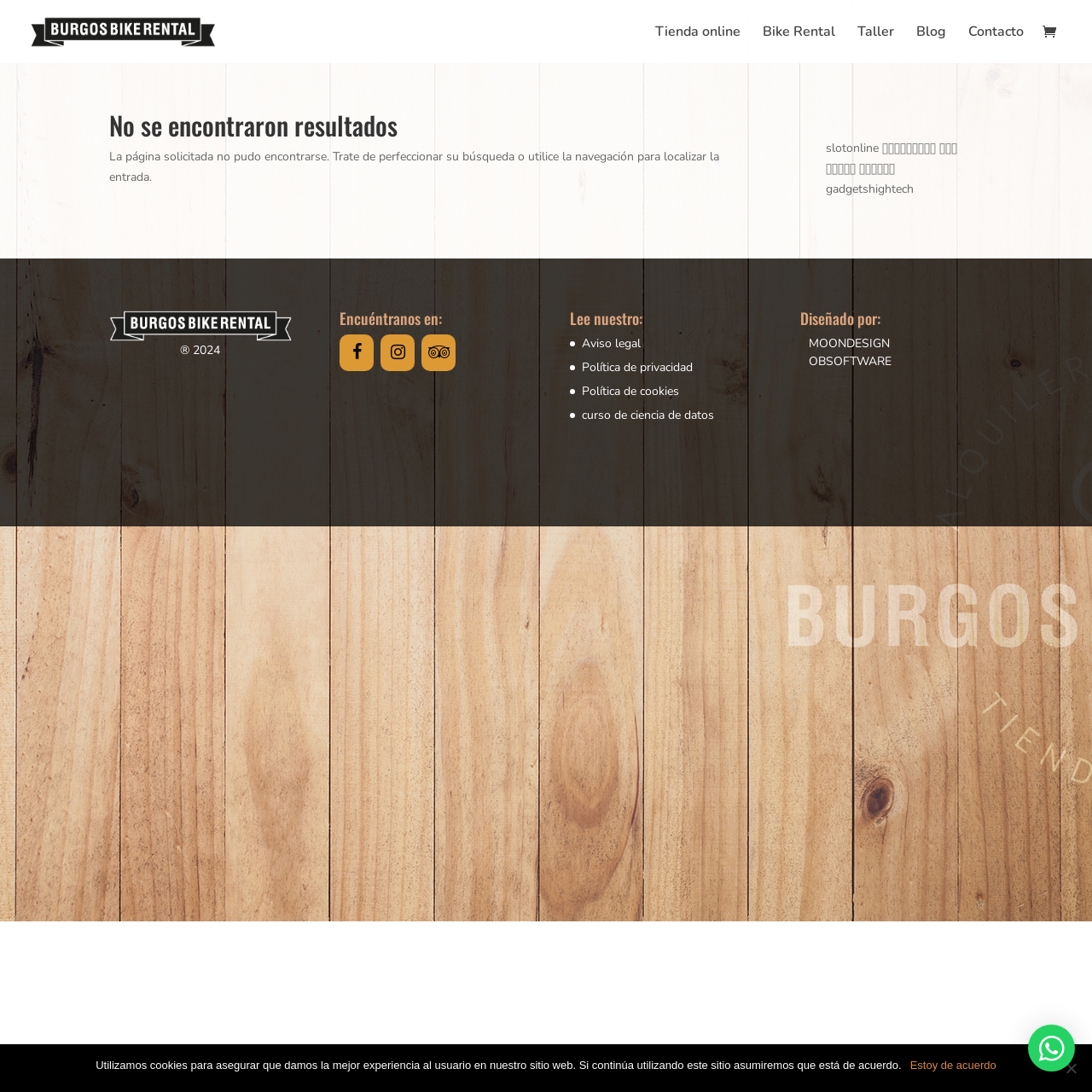What is the name of the bike rental company?
Observe the image and answer the question with a one-word or short phrase response.

burgosbike rental